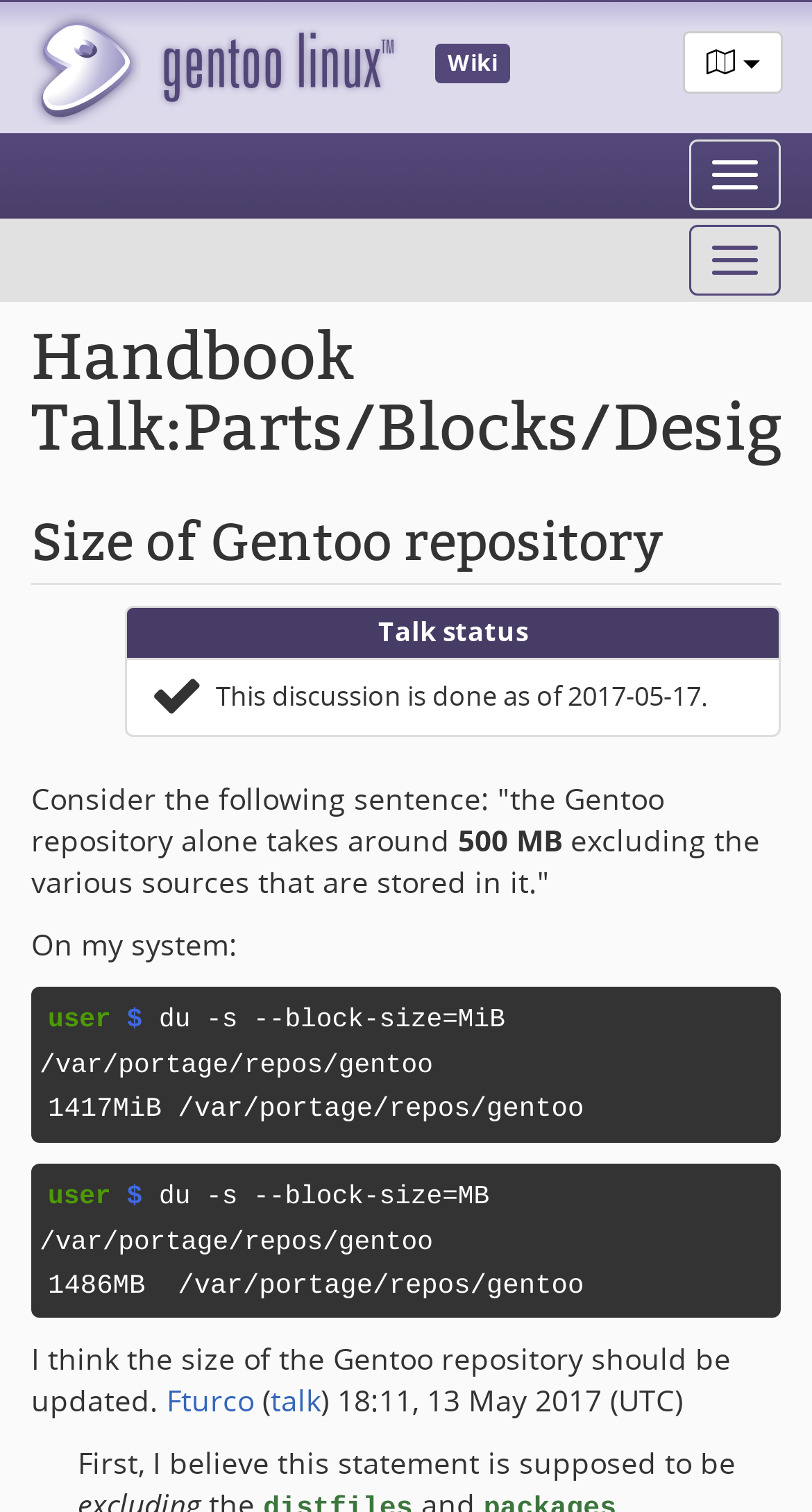What is the block size used in the command to check the Gentoo repository size?
Provide a thorough and detailed answer to the question.

I found the answer by looking at the text that says 'du -s --block-size=MiB /var/portage/repos/gentoo' which indicates that the block size used is MiB.